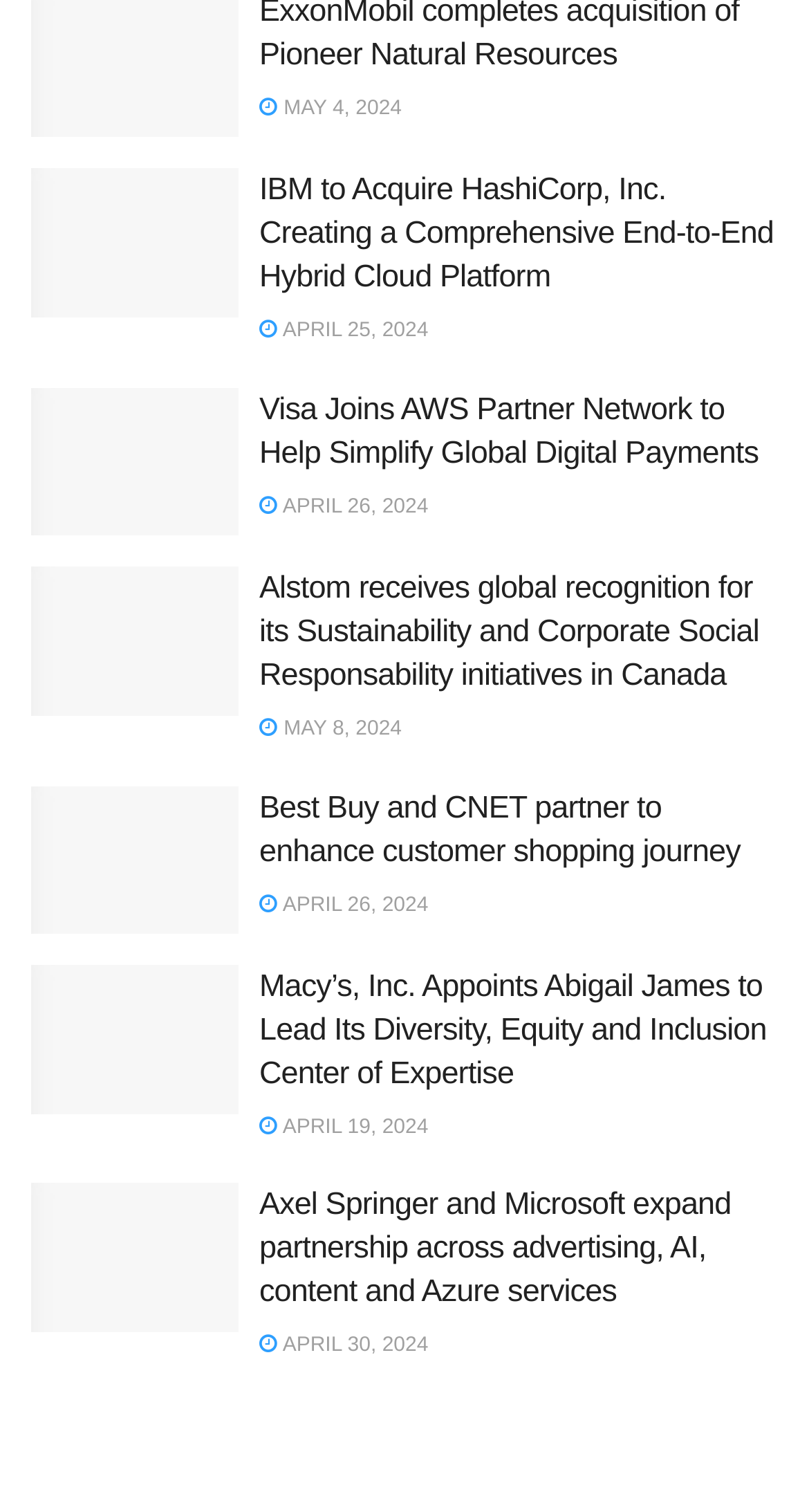Use a single word or phrase to answer the question:
How many articles are on this webpage?

6